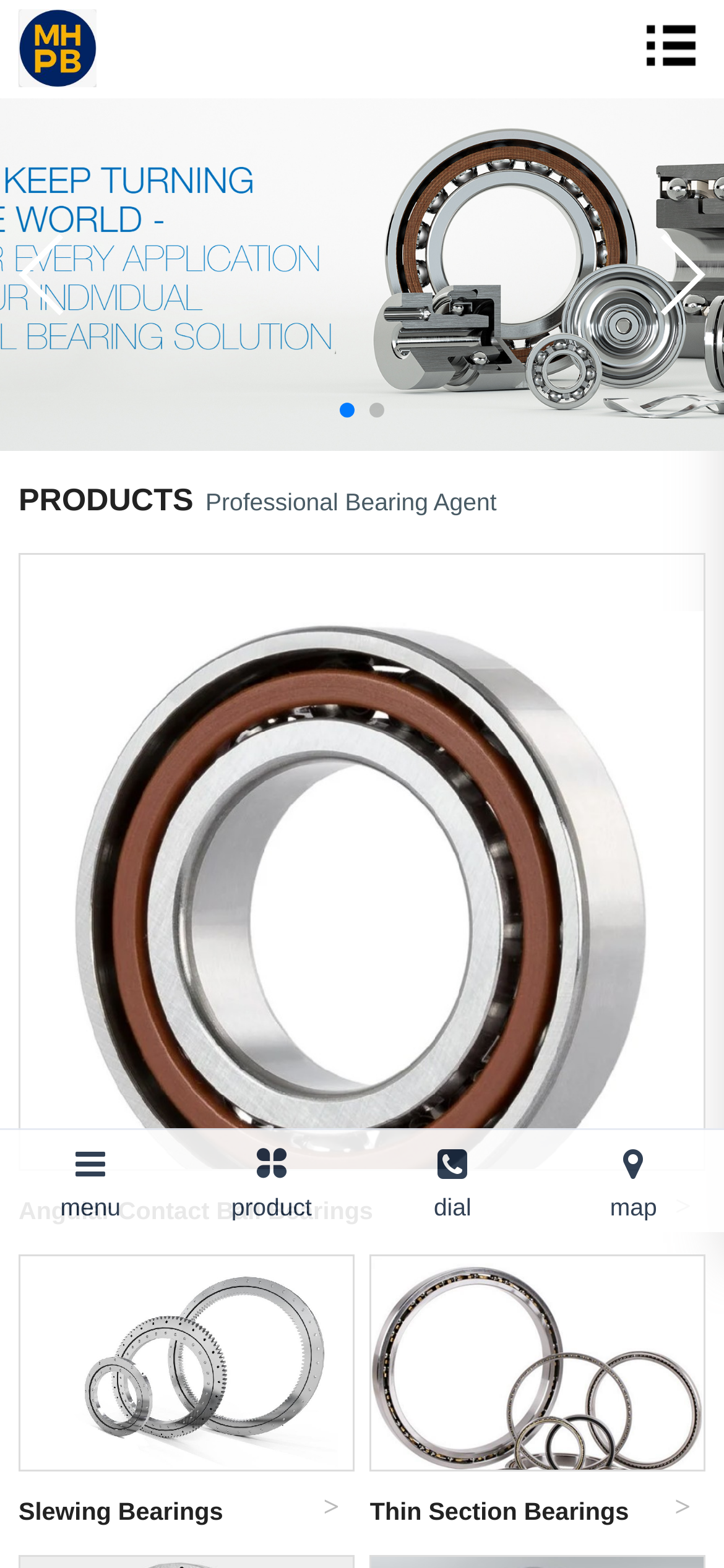Given the element description: "product", predict the bounding box coordinates of the UI element it refers to, using four float numbers between 0 and 1, i.e., [left, top, right, bottom].

[0.25, 0.721, 0.5, 0.755]